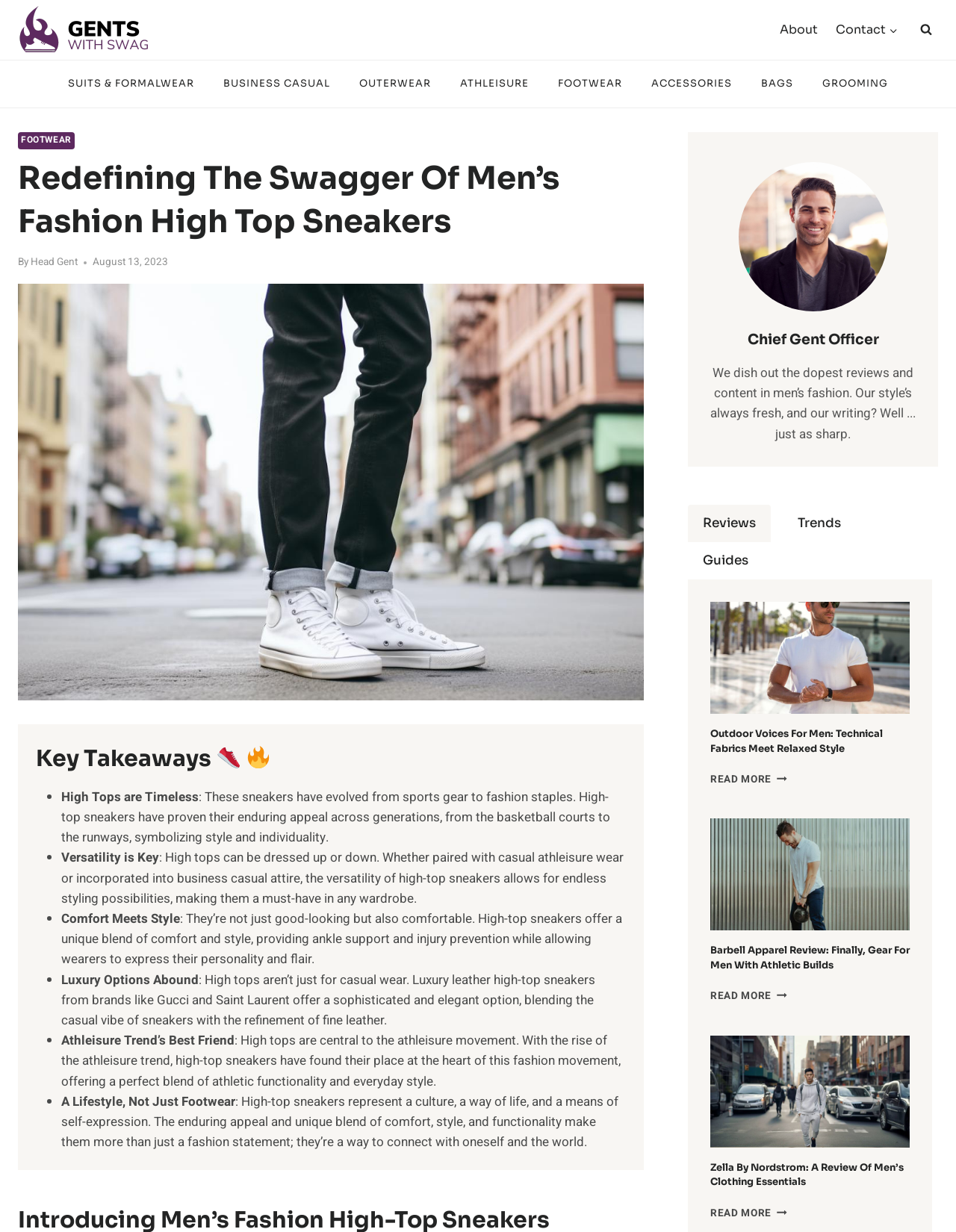Please extract the primary headline from the webpage.

Redefining The Swagger Of Men’s Fashion High Top Sneakers